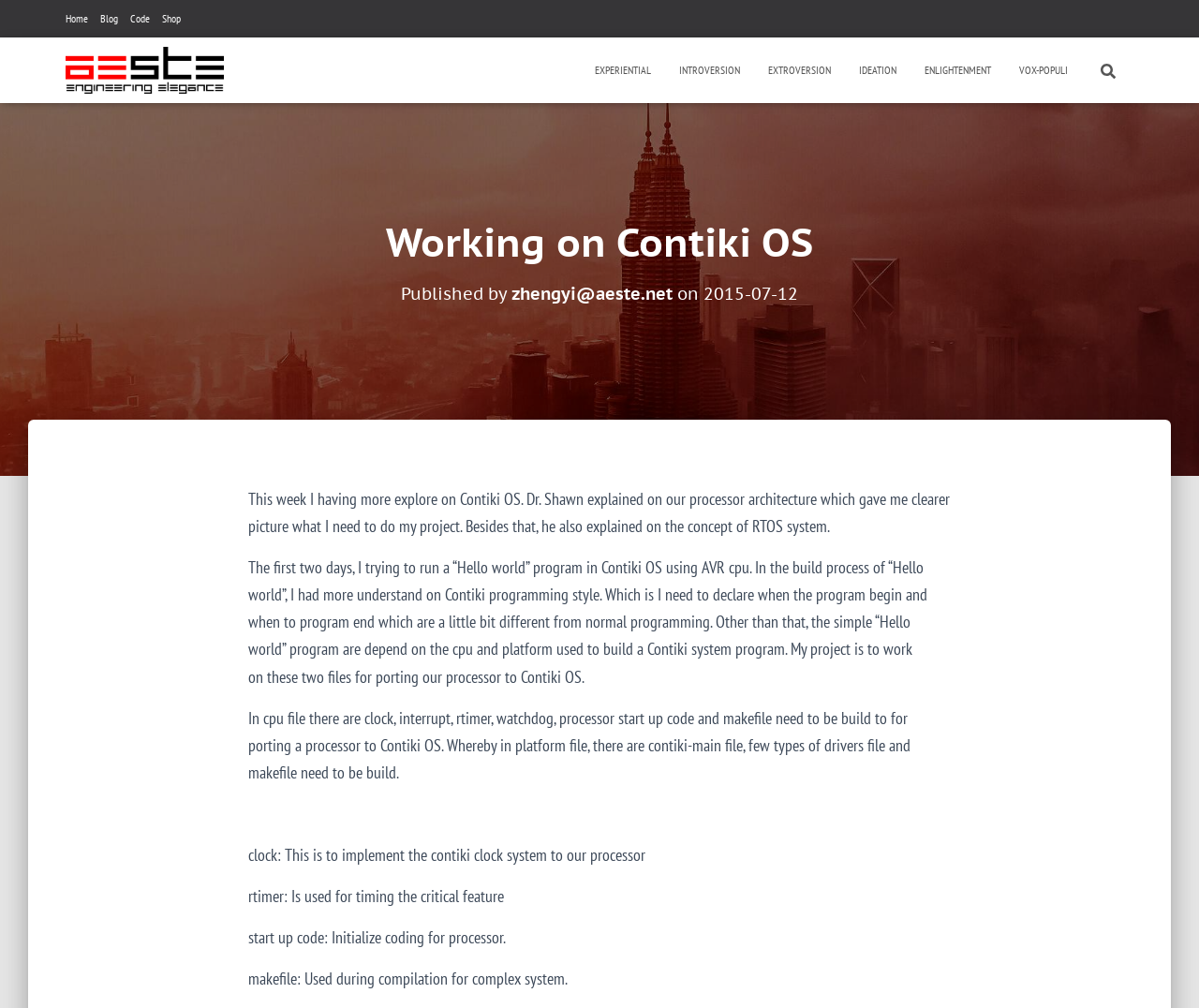What is the purpose of the 'rtimer'?
Using the image, elaborate on the answer with as much detail as possible.

I found the purpose of the 'rtimer' by reading the text that describes the components of the cpu file, which says 'rtimer: Is used for timing the critical feature'.